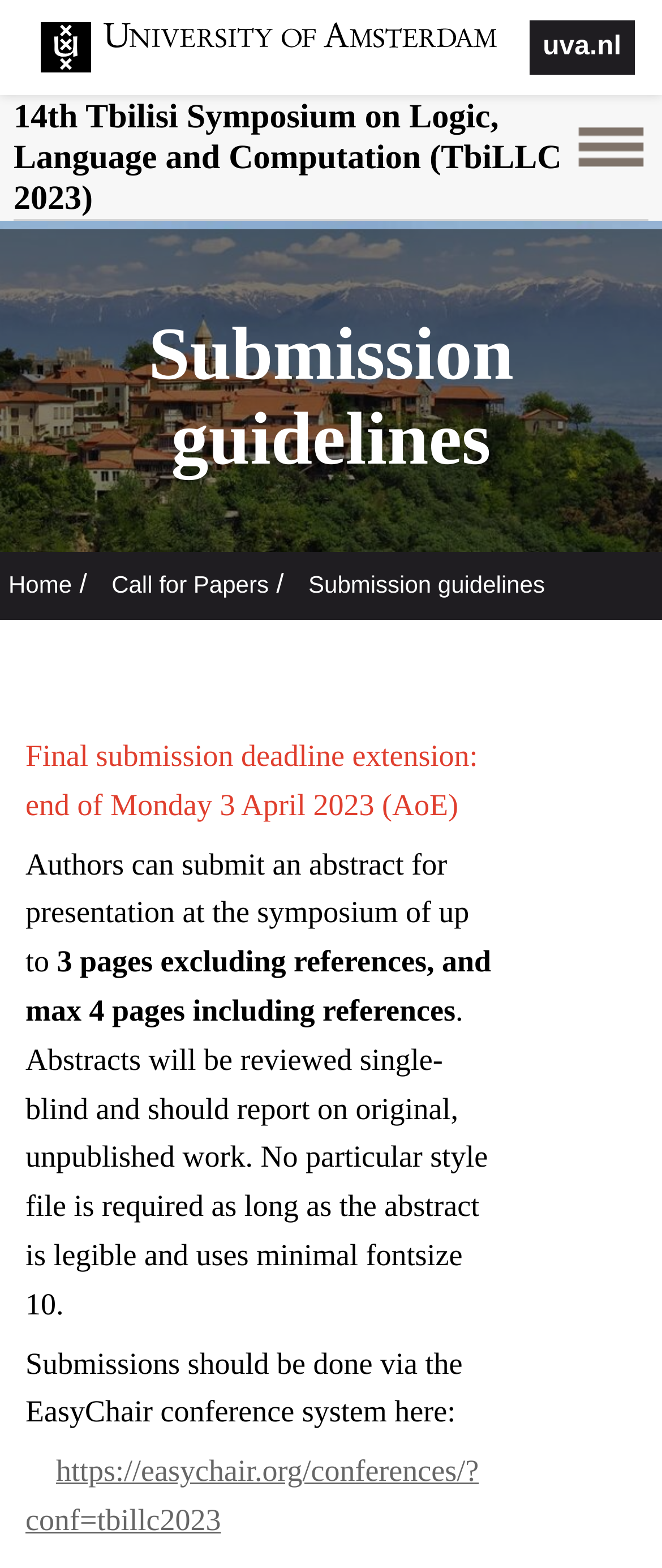Given the element description: "Call for Papers", predict the bounding box coordinates of this UI element. The coordinates must be four float numbers between 0 and 1, given as [left, top, right, bottom].

[0.169, 0.354, 0.406, 0.392]